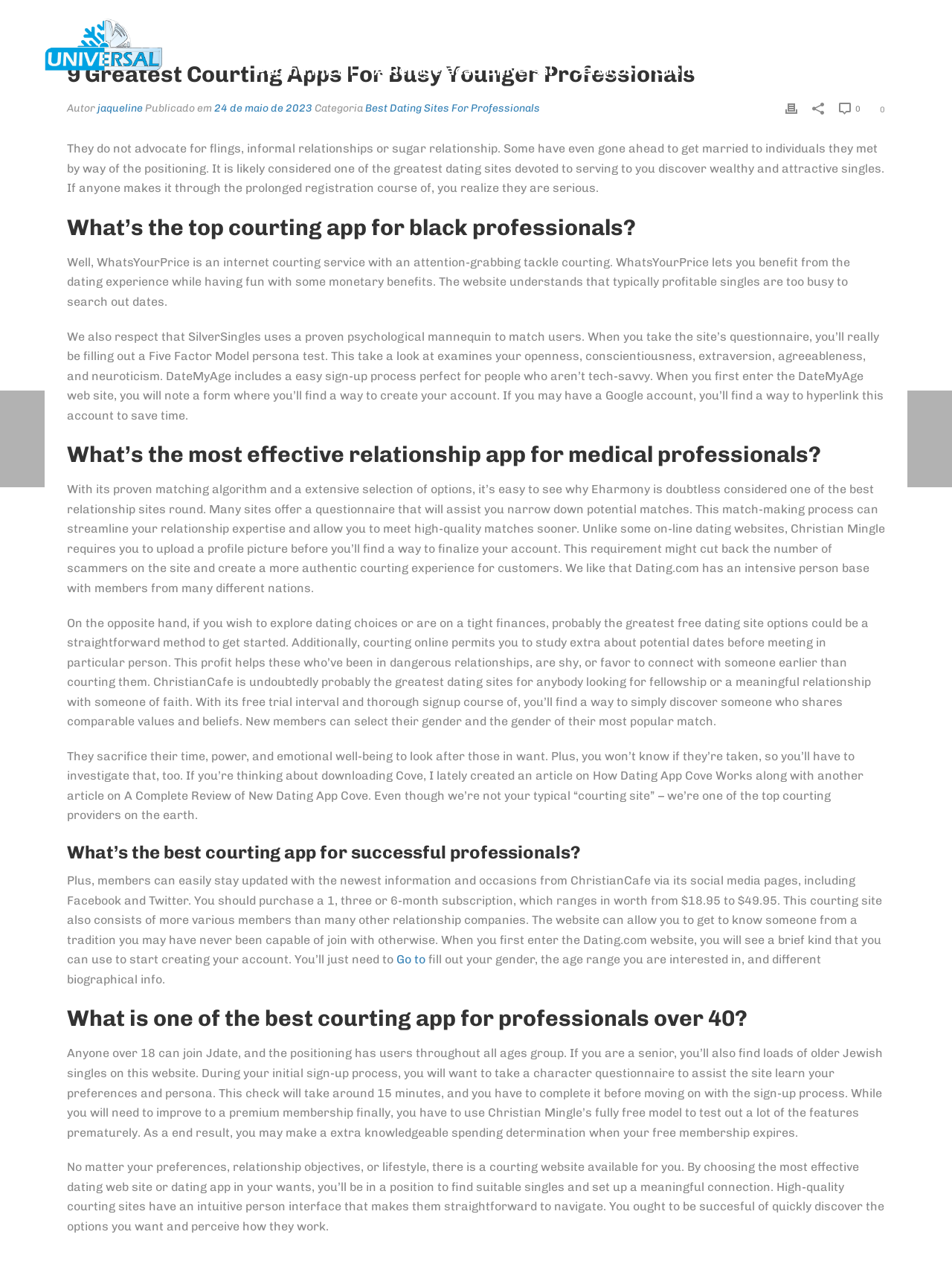Identify the bounding box coordinates of the element to click to follow this instruction: 'Click the 'Página Inicial' link'. Ensure the coordinates are four float values between 0 and 1, provided as [left, top, right, bottom].

[0.258, 0.041, 0.382, 0.069]